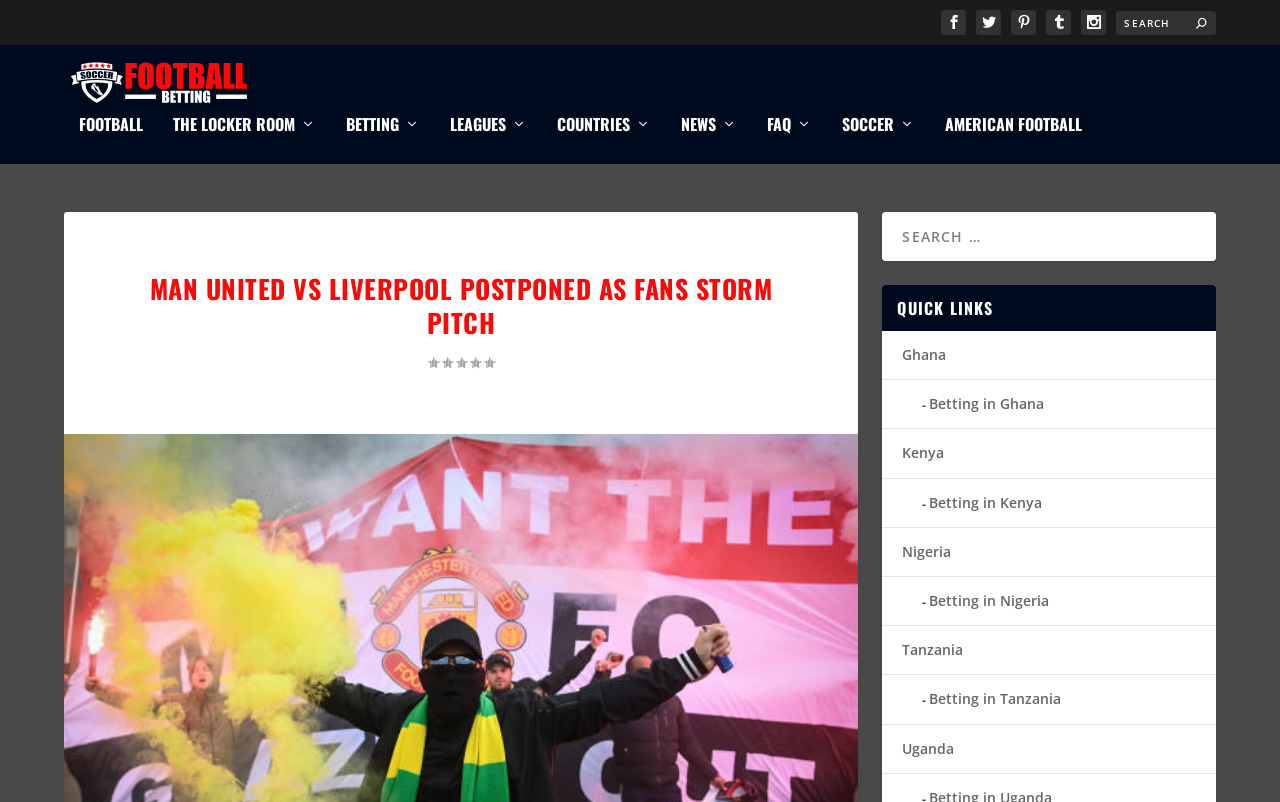Generate a thorough description of the webpage.

The webpage is about football betting, specifically focusing on the Premier League match between Manchester United and Liverpool that was postponed due to fan protests. 

At the top of the page, there are several social media links, including Facebook, Twitter, Instagram, and YouTube, aligned horizontally. Next to these links, there is a search bar with a search button. 

Below the search bar, there is a large heading that reads "Man United vs Liverpool postponed as fans storm pitch". Underneath this heading, there is a rating section with a rating of 0.00. 

On the left side of the page, there is a vertical menu with various links, including "FOOTBALL", "THE LOCKER ROOM", "BETTING", "LEAGUES", "COUNTRIES", "NEWS", "FAQ", and "SOCCER". 

On the right side of the page, there is another search bar with a search button. Below this search bar, there is a heading that reads "QUICK LINKS". Underneath this heading, there are several links to different countries, including Ghana, Kenya, Nigeria, Tanzania, and Uganda, each with a corresponding link to "Betting in [country name]".